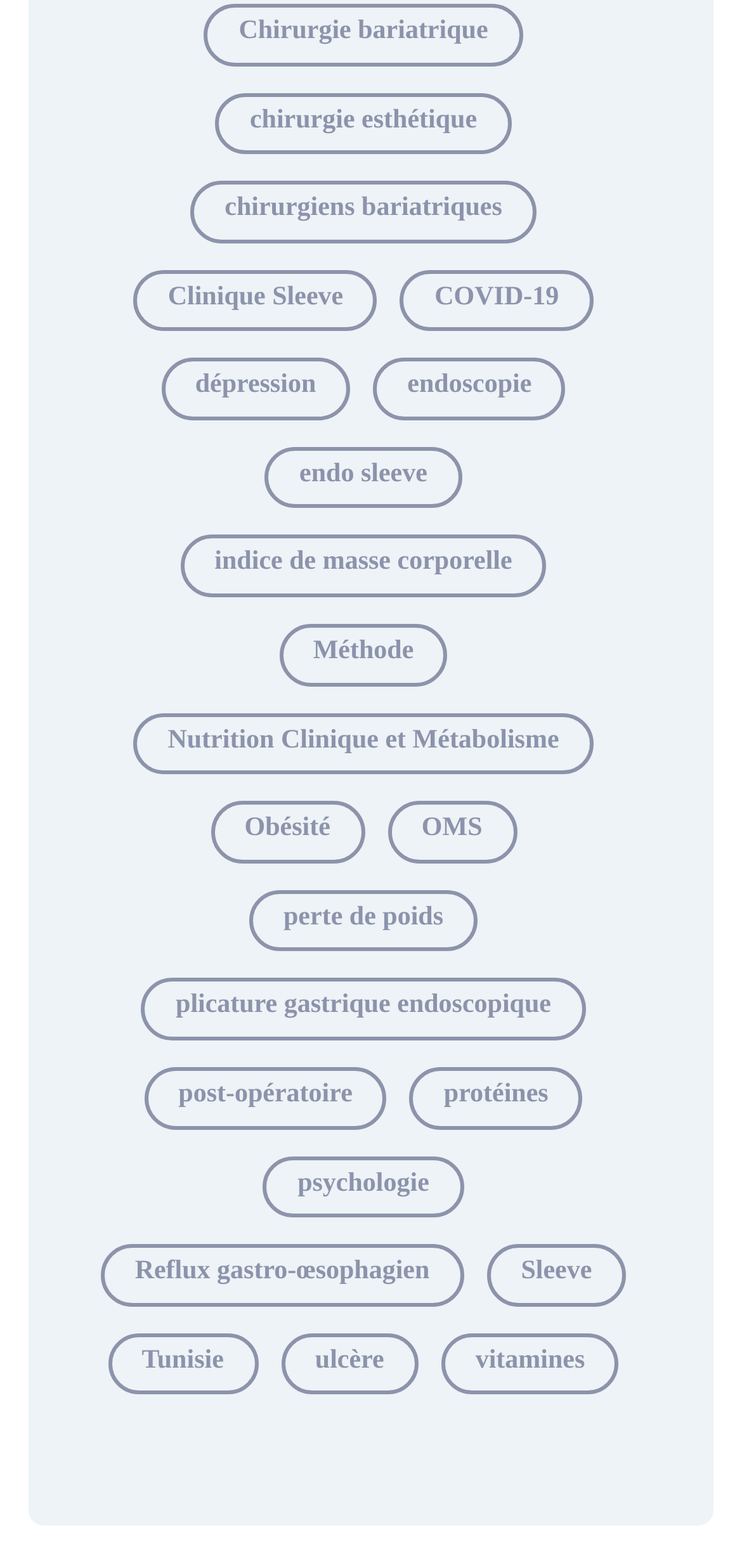What is the topic of the link at the bottom left? Based on the screenshot, please respond with a single word or phrase.

Tunisie